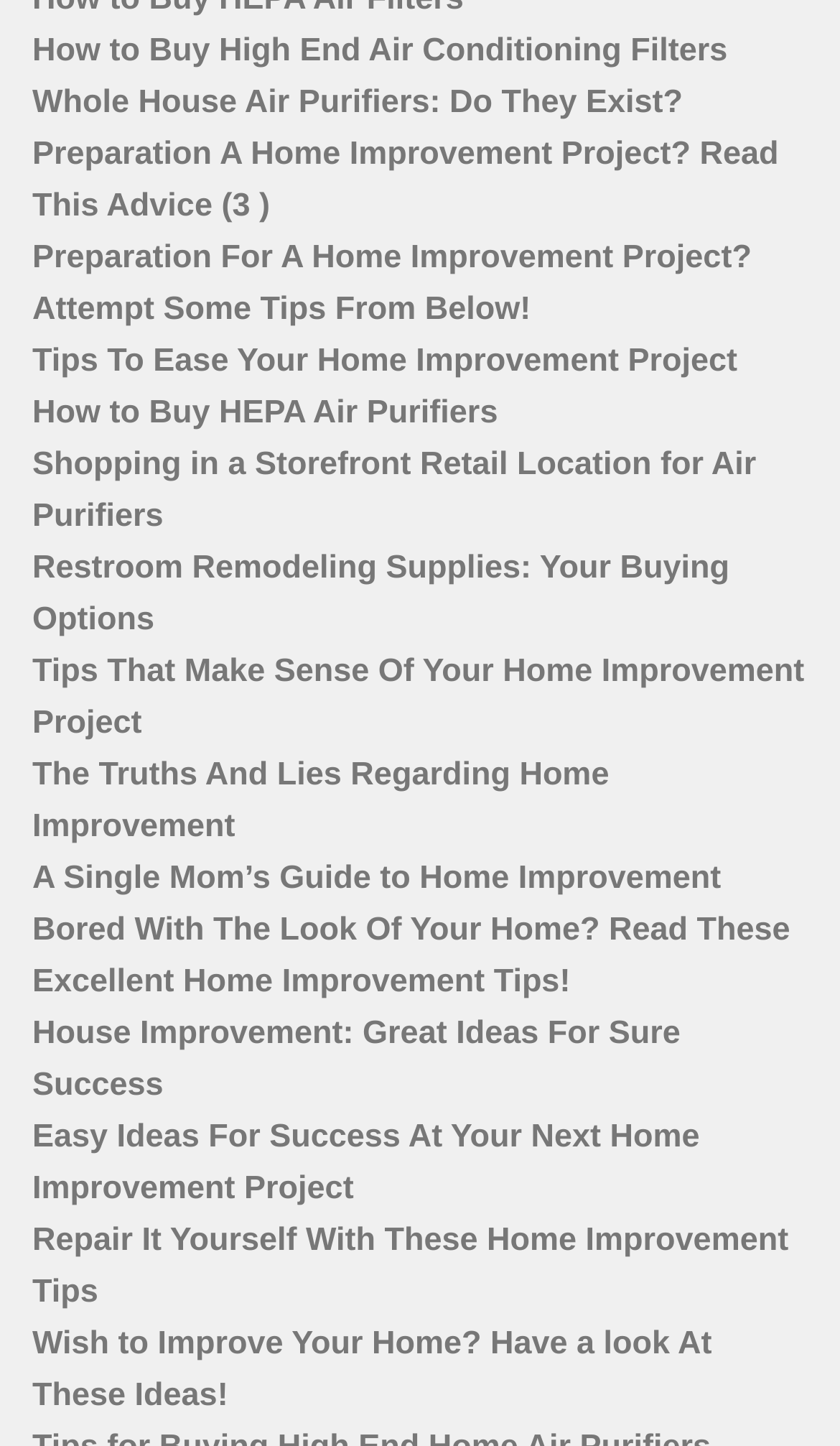Please determine the bounding box coordinates of the element to click on in order to accomplish the following task: "Read about how to buy high end air conditioning filters". Ensure the coordinates are four float numbers ranging from 0 to 1, i.e., [left, top, right, bottom].

[0.038, 0.023, 0.866, 0.048]